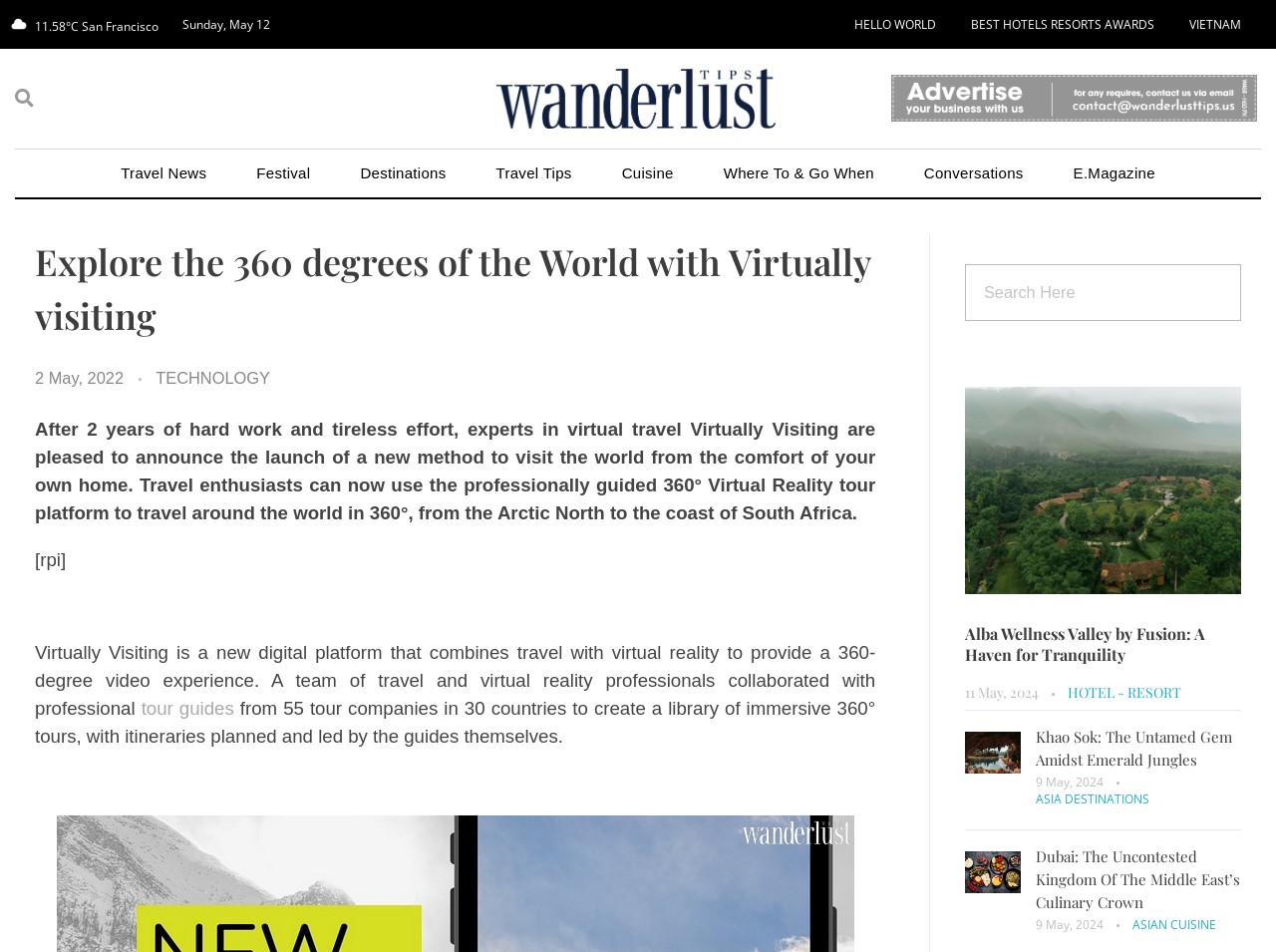Reply to the question with a single word or phrase:
What is the date of the article 'Khao Sok: The Untamed Gem Amidst Emerald Jungles'?

9 May, 2024